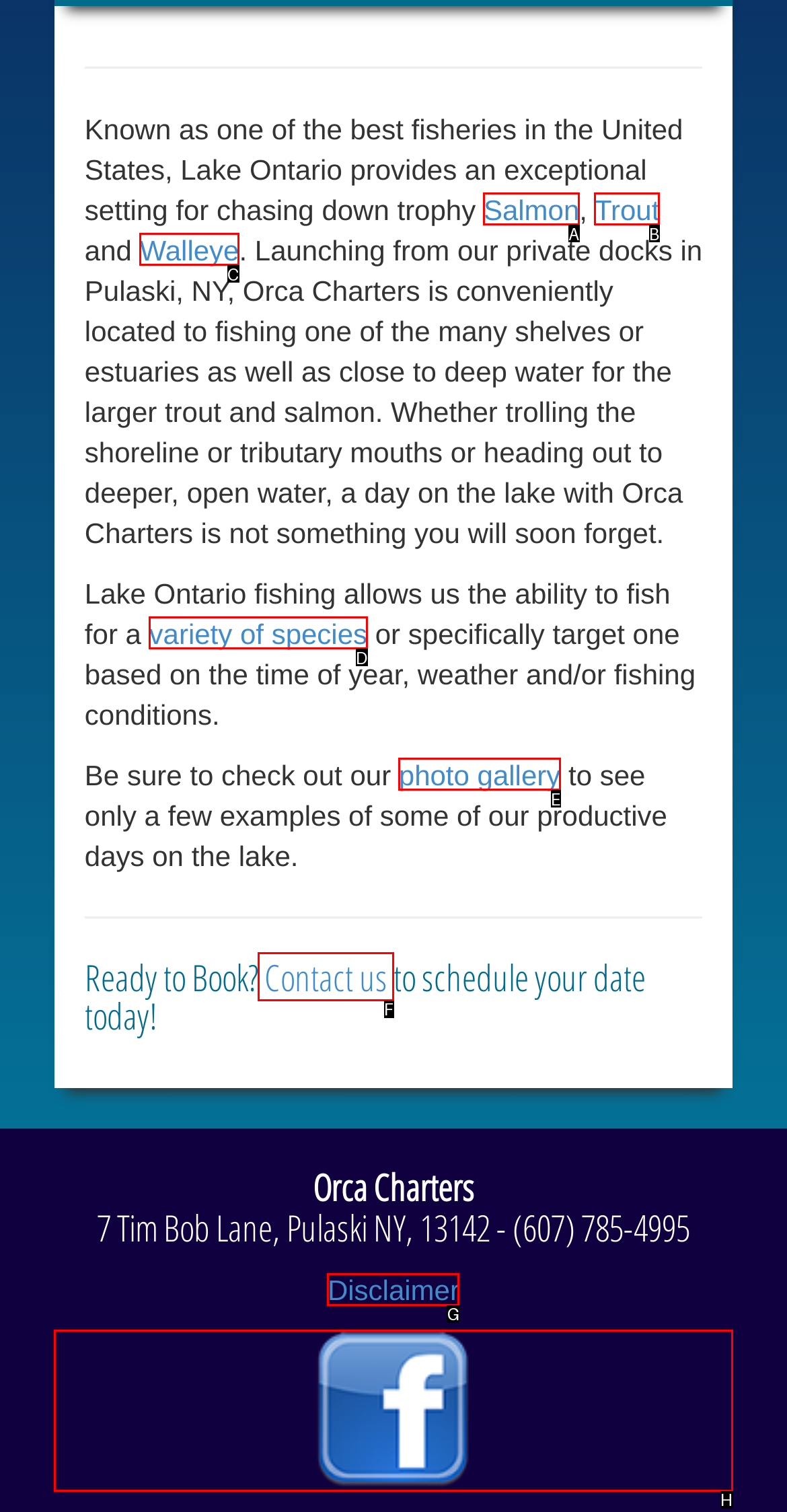Figure out which option to click to perform the following task: Contact us
Provide the letter of the correct option in your response.

F